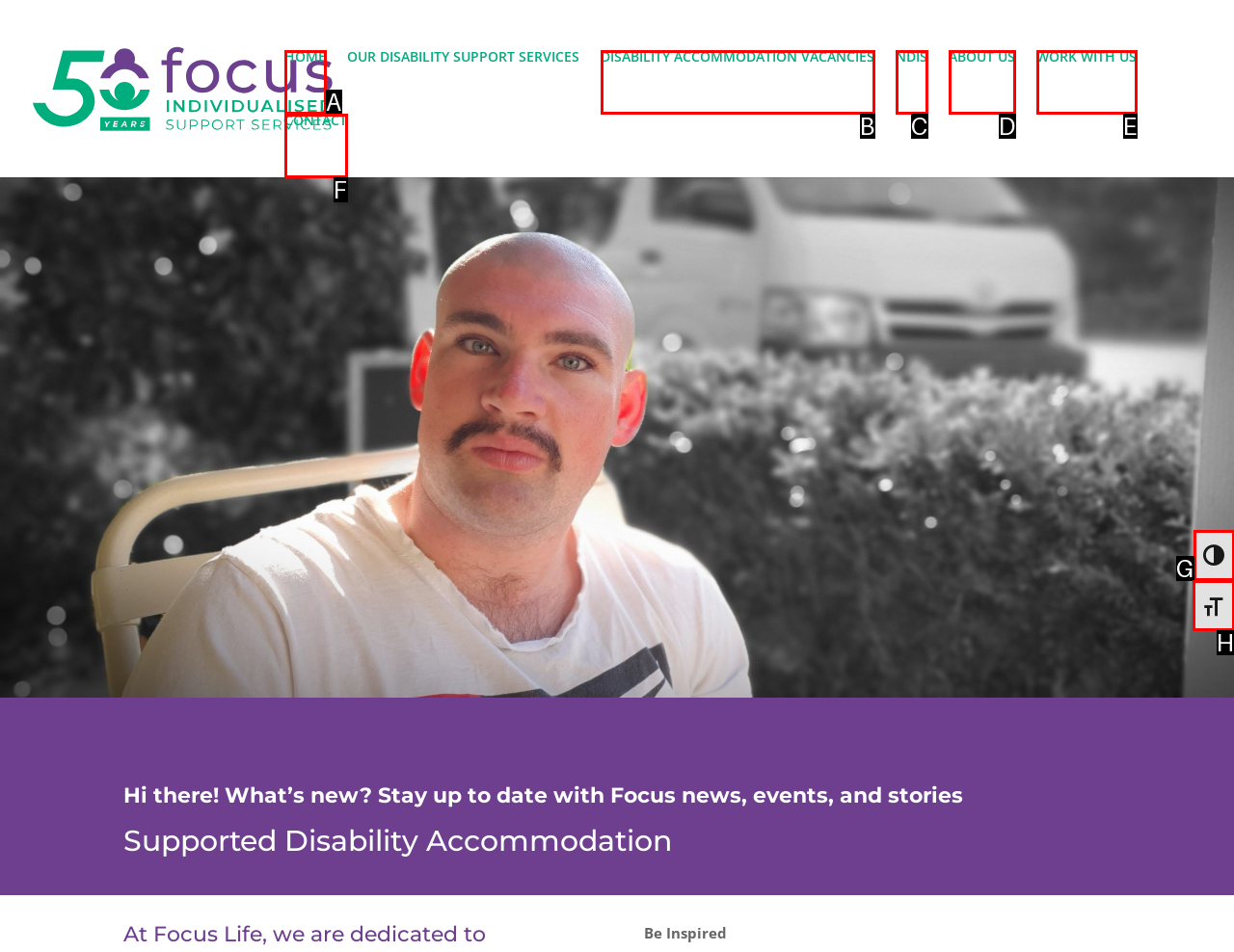Choose the letter of the option that needs to be clicked to perform the task: Toggle font size. Answer with the letter.

H